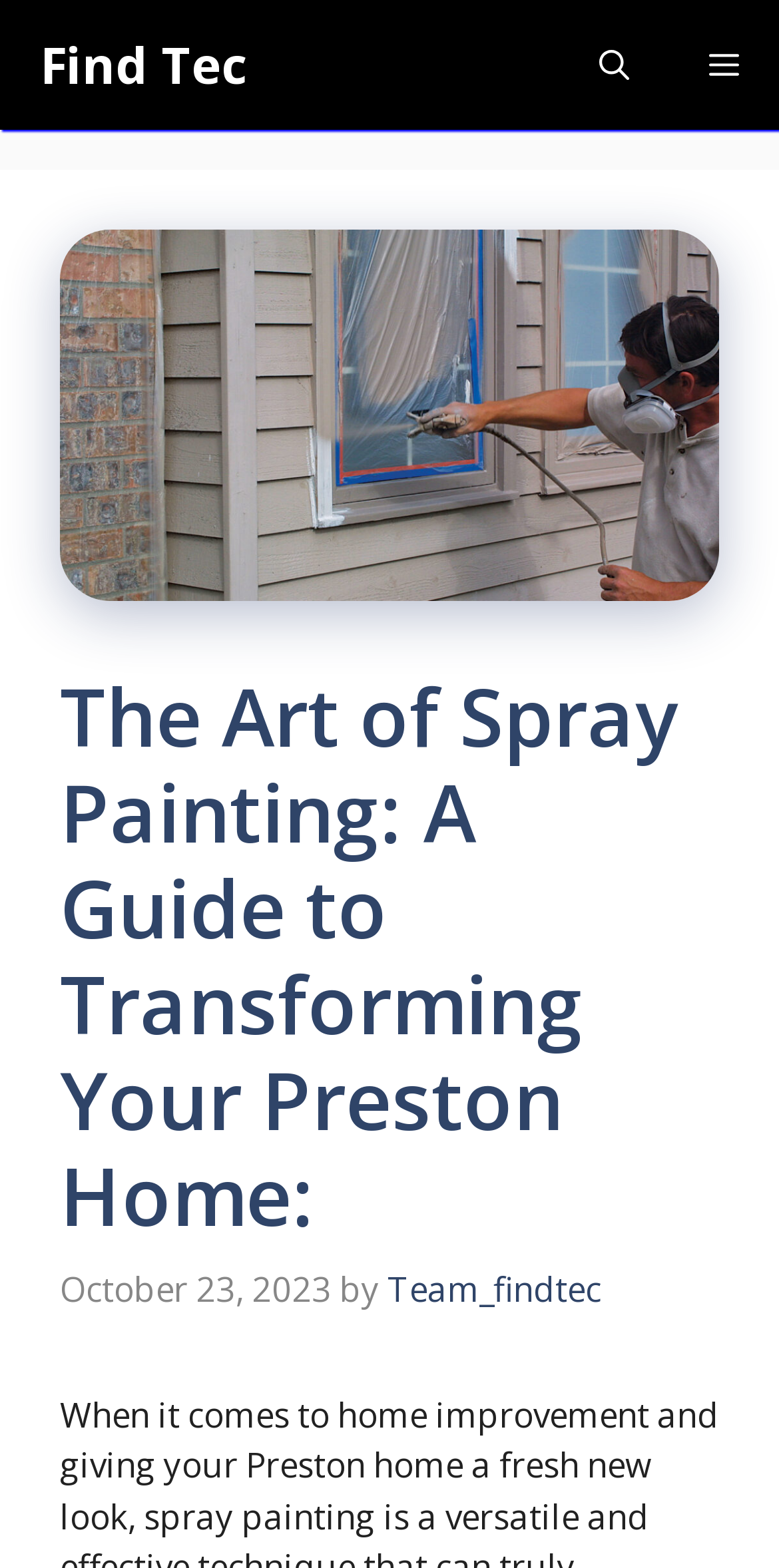What type of content is presented on this webpage?
Based on the image, please offer an in-depth response to the question.

I found the type of content presented on this webpage by looking at the header section, which contains a heading element with the text 'The Art of Spray Painting: A Guide to Transforming Your Preston Home:', indicating that the webpage presents a guide on spray painting.